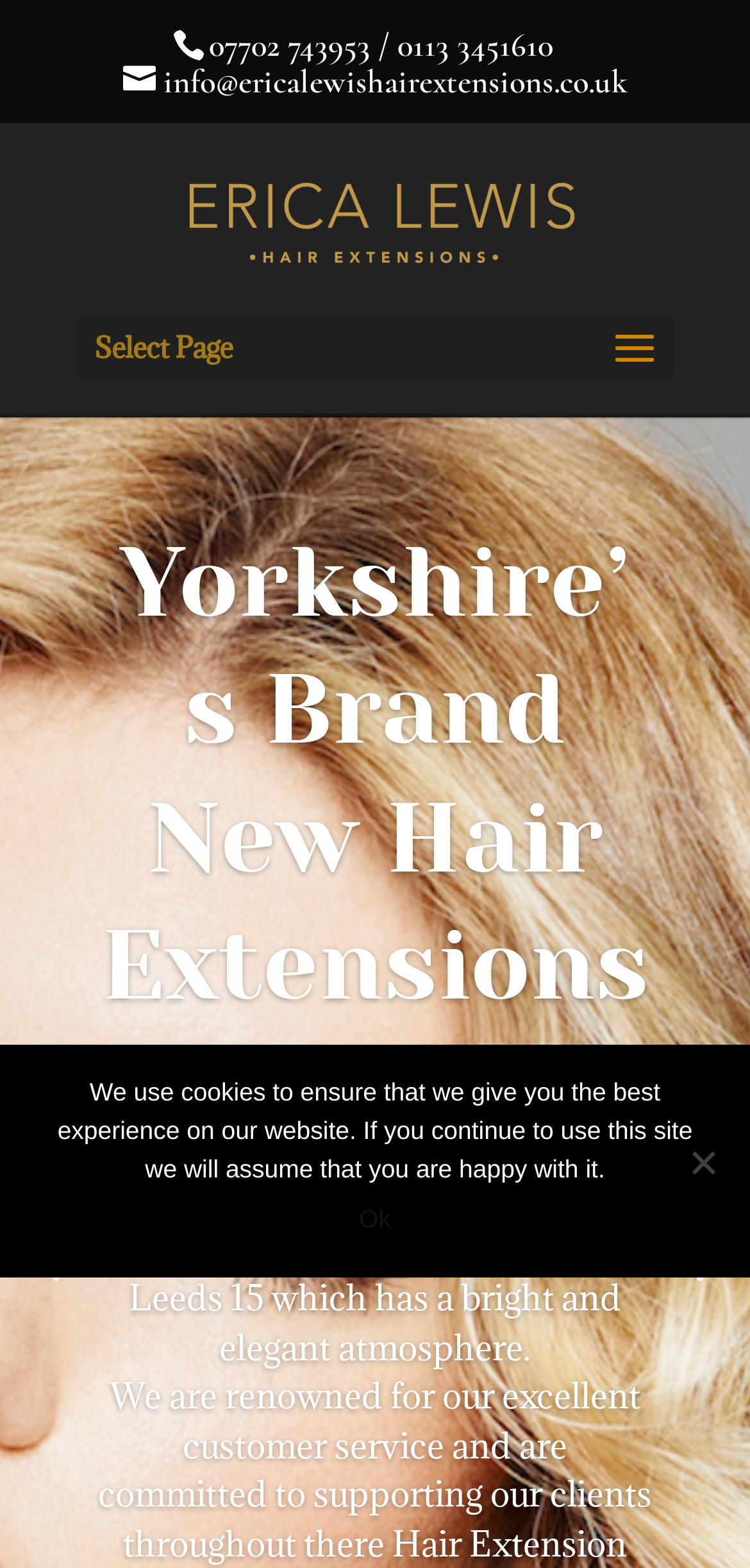Provide a single word or phrase answer to the question: 
What is the phone number of Erica Lewis Hair Extensions?

07702 743953 / 0113 3451610